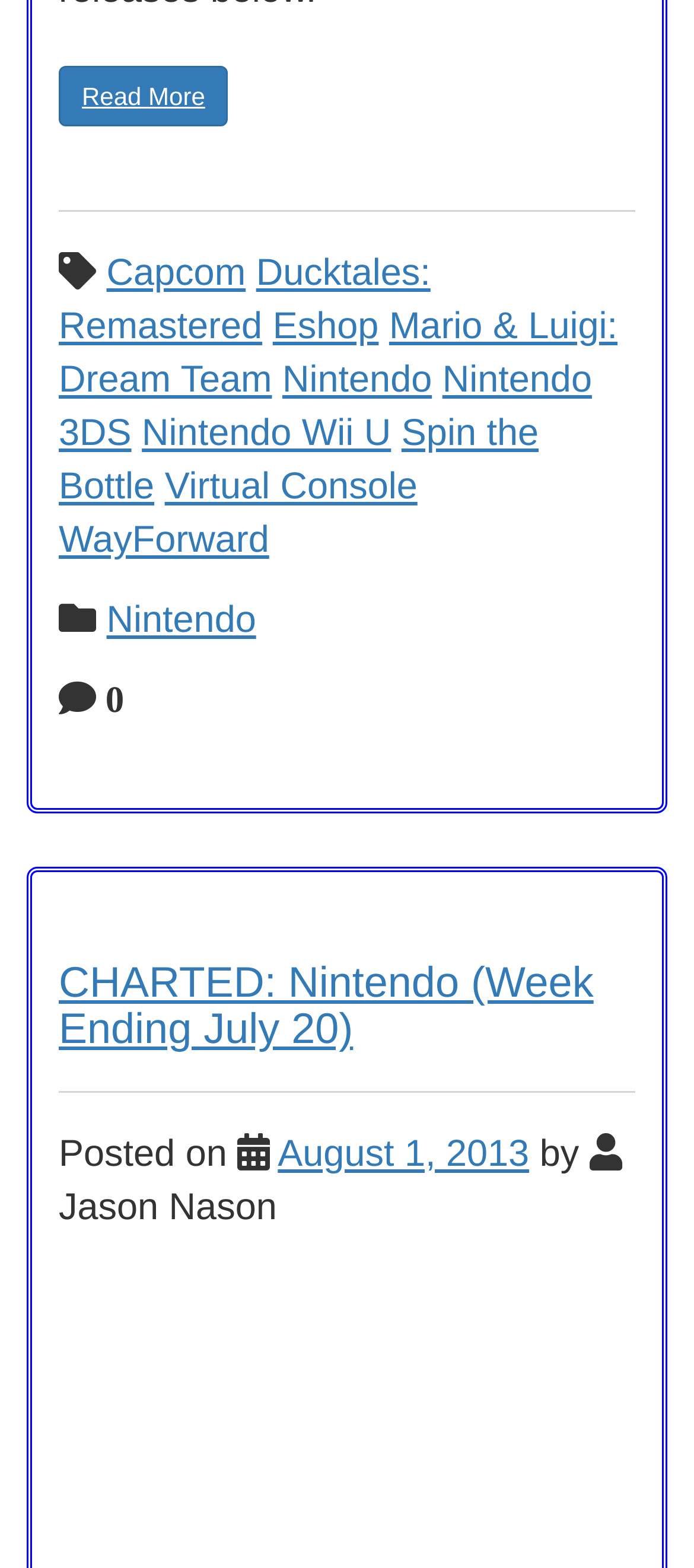What is the name of the first game mentioned?
Please look at the screenshot and answer using one word or phrase.

Ducktales: Remastered